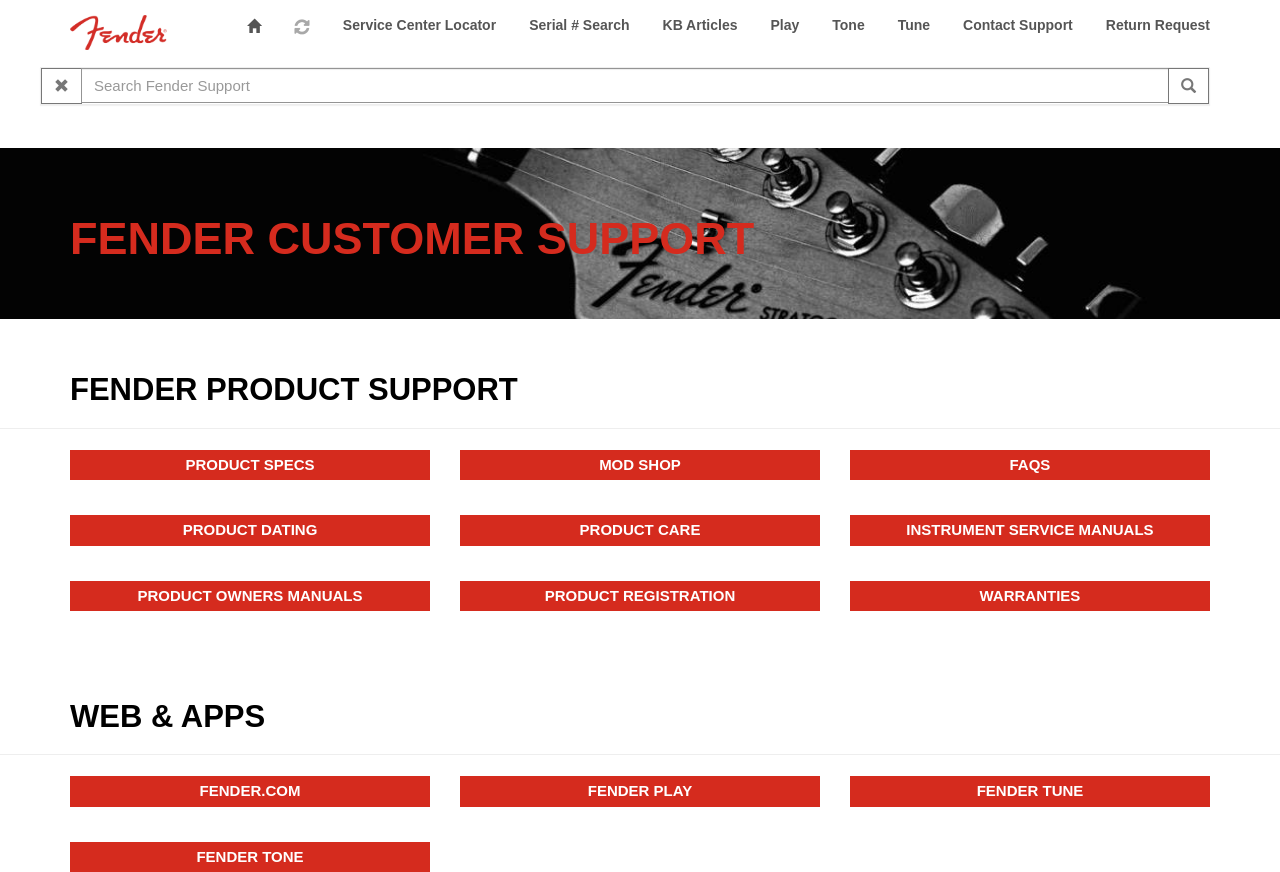Answer the question in one word or a short phrase:
What is the function of the 'Clear' button?

Clear search